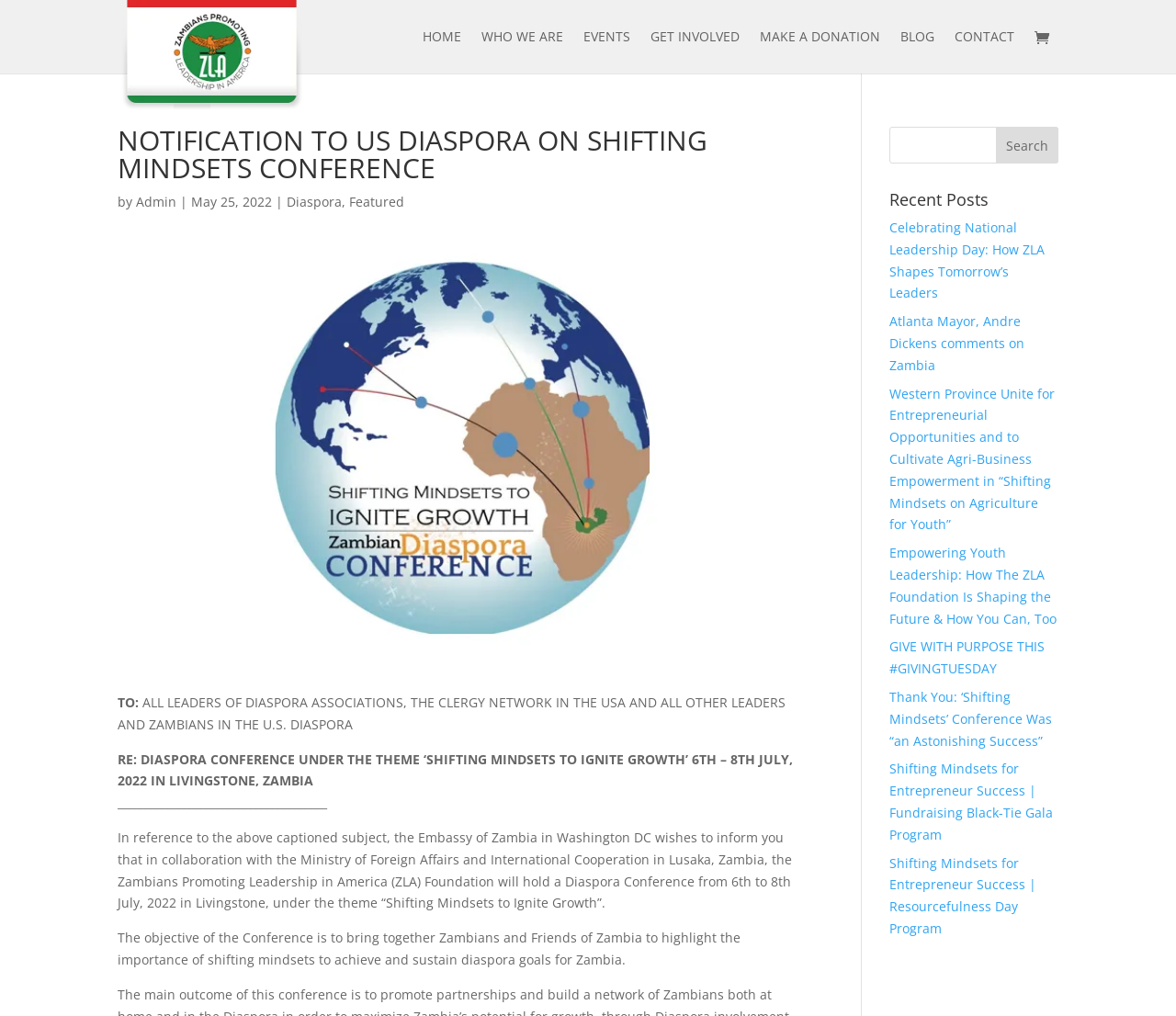Determine the bounding box coordinates for the UI element with the following description: "Home". The coordinates should be four float numbers between 0 and 1, represented as [left, top, right, bottom].

[0.359, 0.03, 0.392, 0.072]